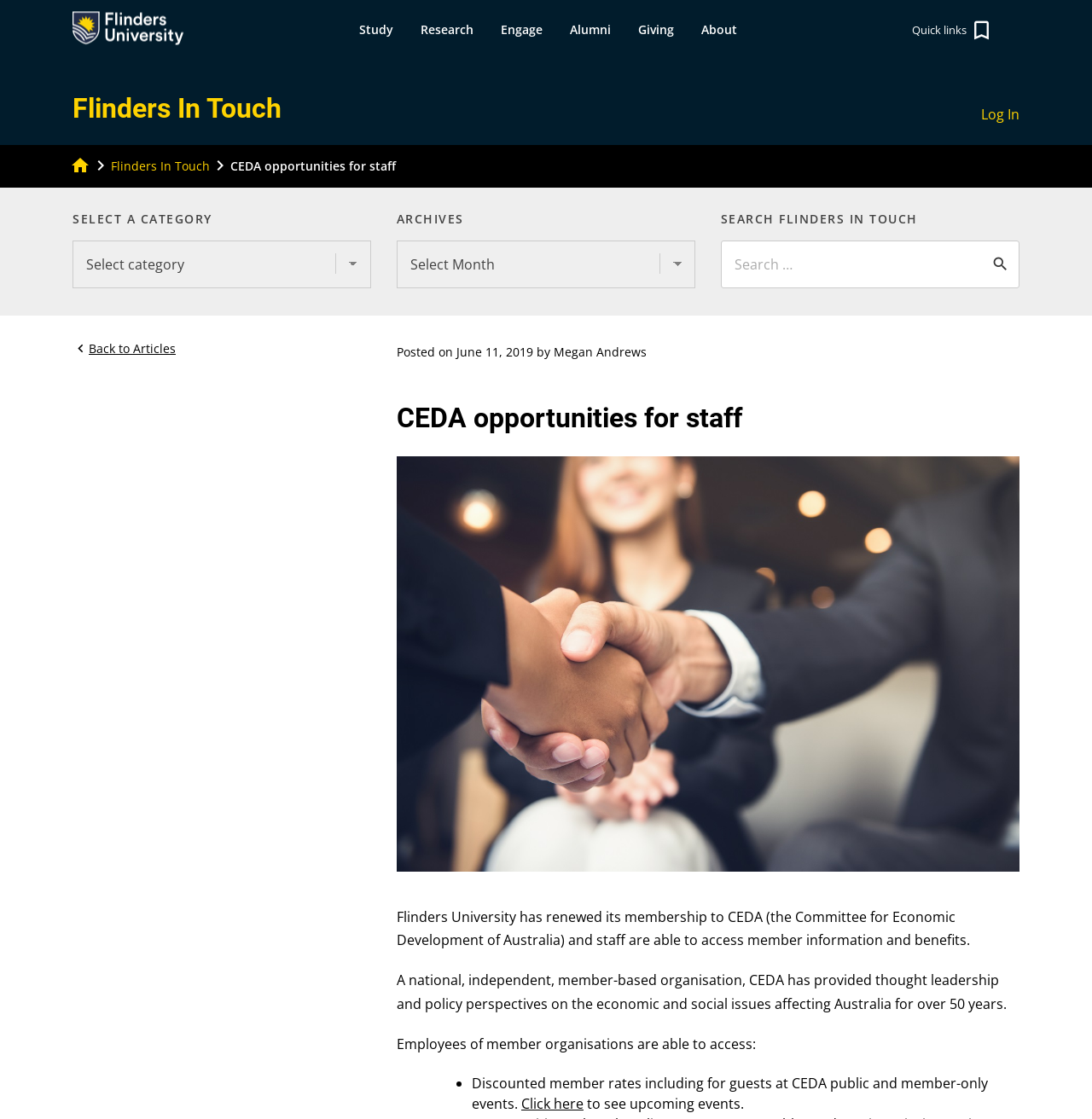Highlight the bounding box coordinates of the element that should be clicked to carry out the following instruction: "Select a category from the dropdown". The coordinates must be given as four float numbers ranging from 0 to 1, i.e., [left, top, right, bottom].

[0.066, 0.215, 0.34, 0.258]